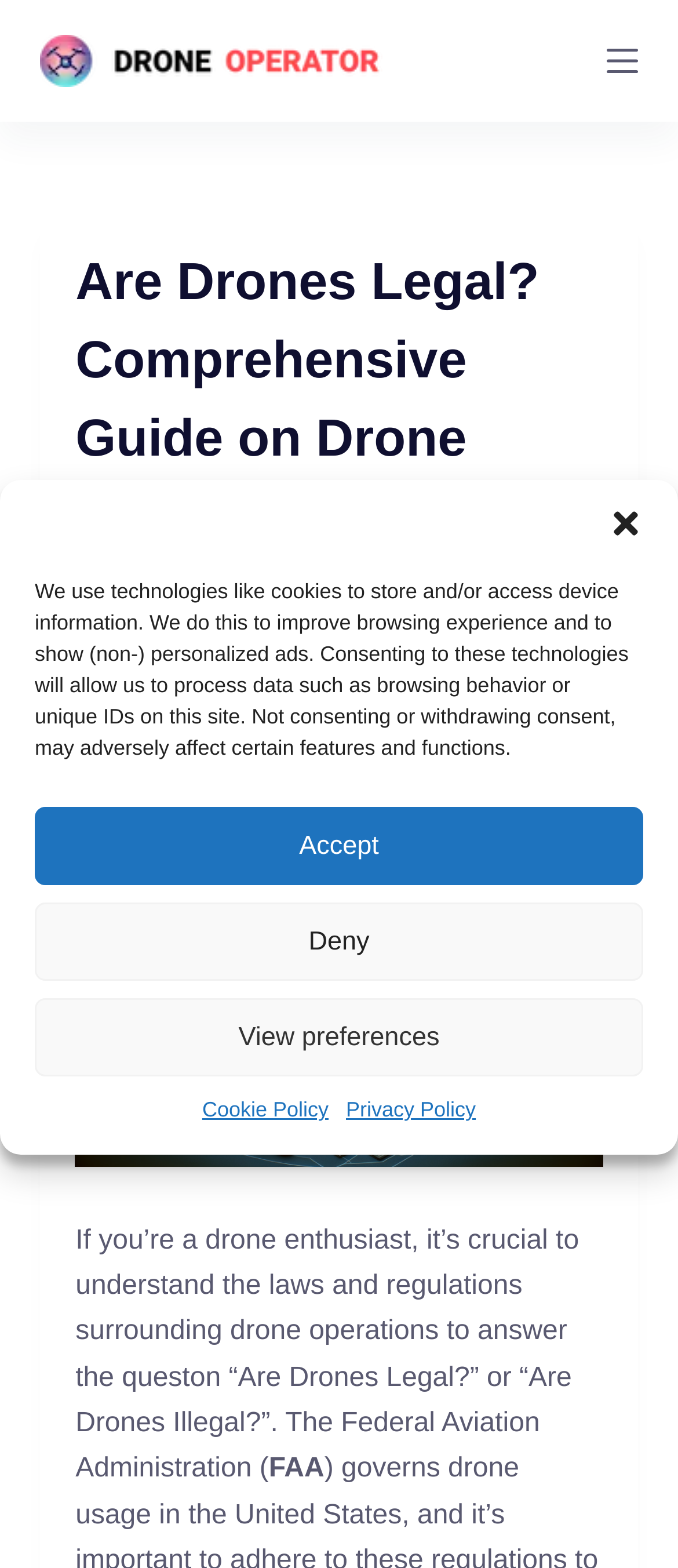What is the purpose of the 'Menu' button?
Can you offer a detailed and complete answer to this question?

The 'Menu' button is located in the top-right corner of the webpage and appears to be a navigation element, suggesting that it allows users to access different sections of the website.